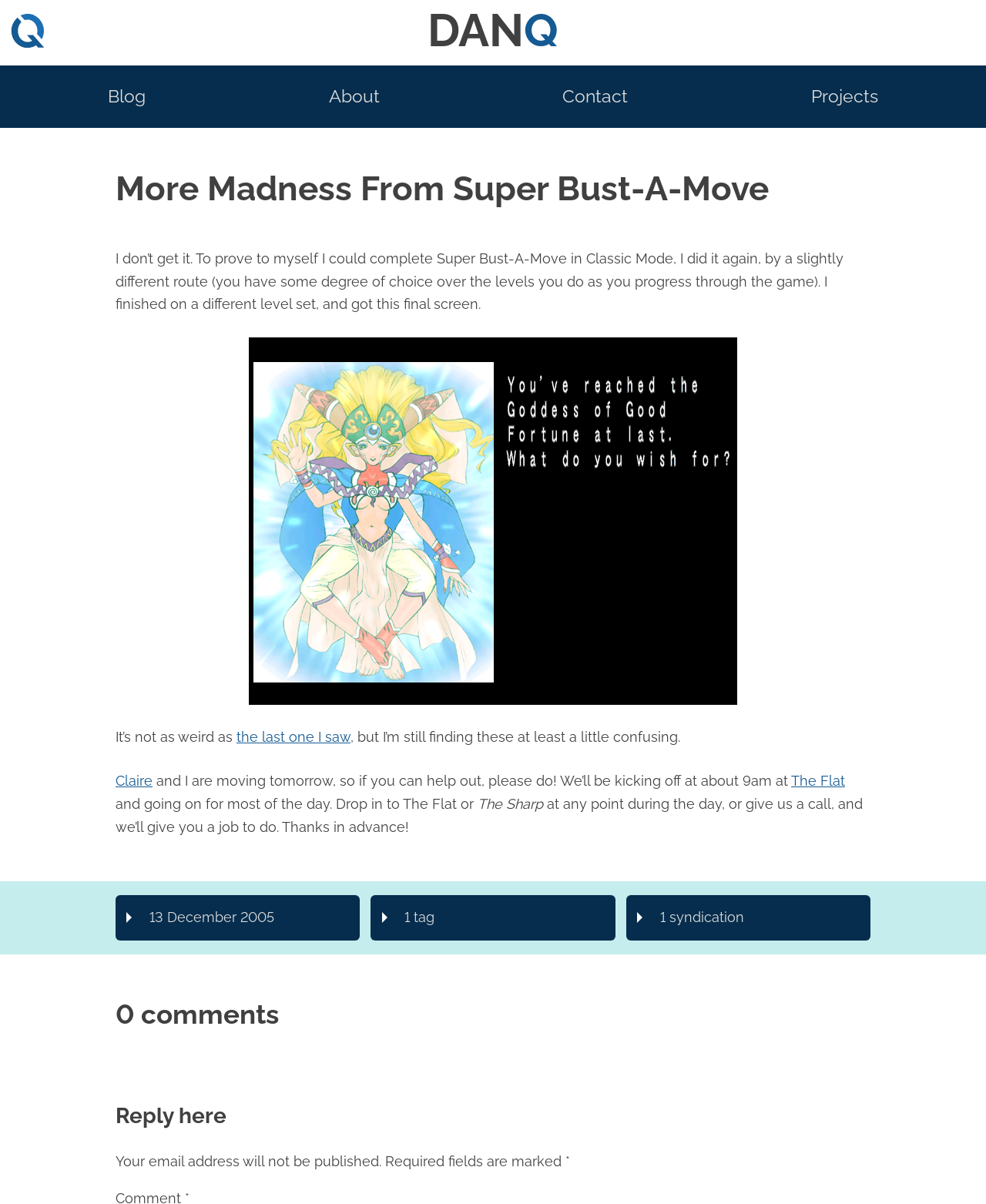Determine the bounding box coordinates for the UI element with the following description: "the last one I saw". The coordinates should be four float numbers between 0 and 1, represented as [left, top, right, bottom].

[0.24, 0.605, 0.355, 0.619]